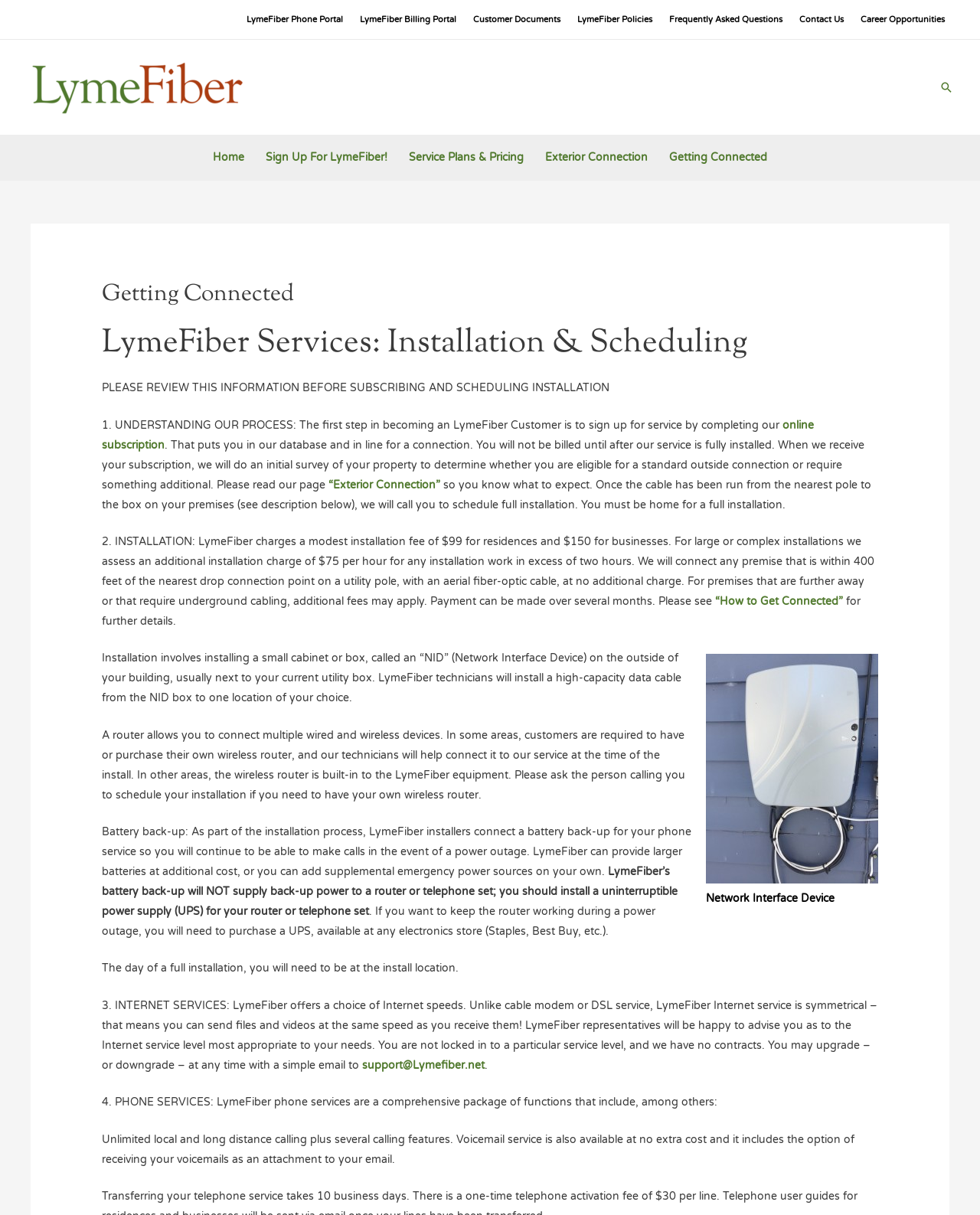Reply to the question with a brief word or phrase: How can Internet service level be changed?

By email to support@Lymefiber.net